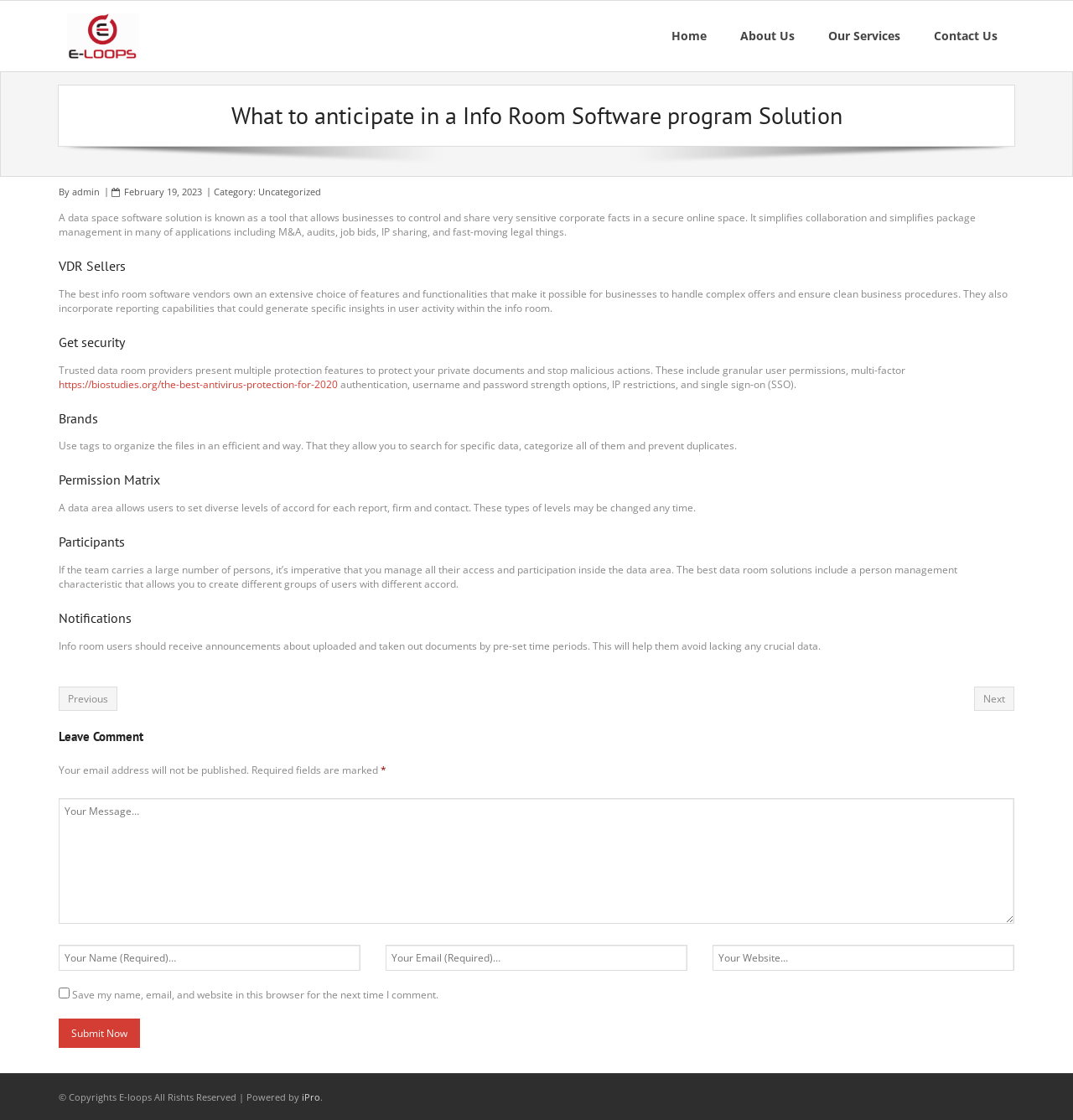Determine the bounding box coordinates of the target area to click to execute the following instruction: "Enter your message in the comment box."

[0.055, 0.713, 0.945, 0.825]